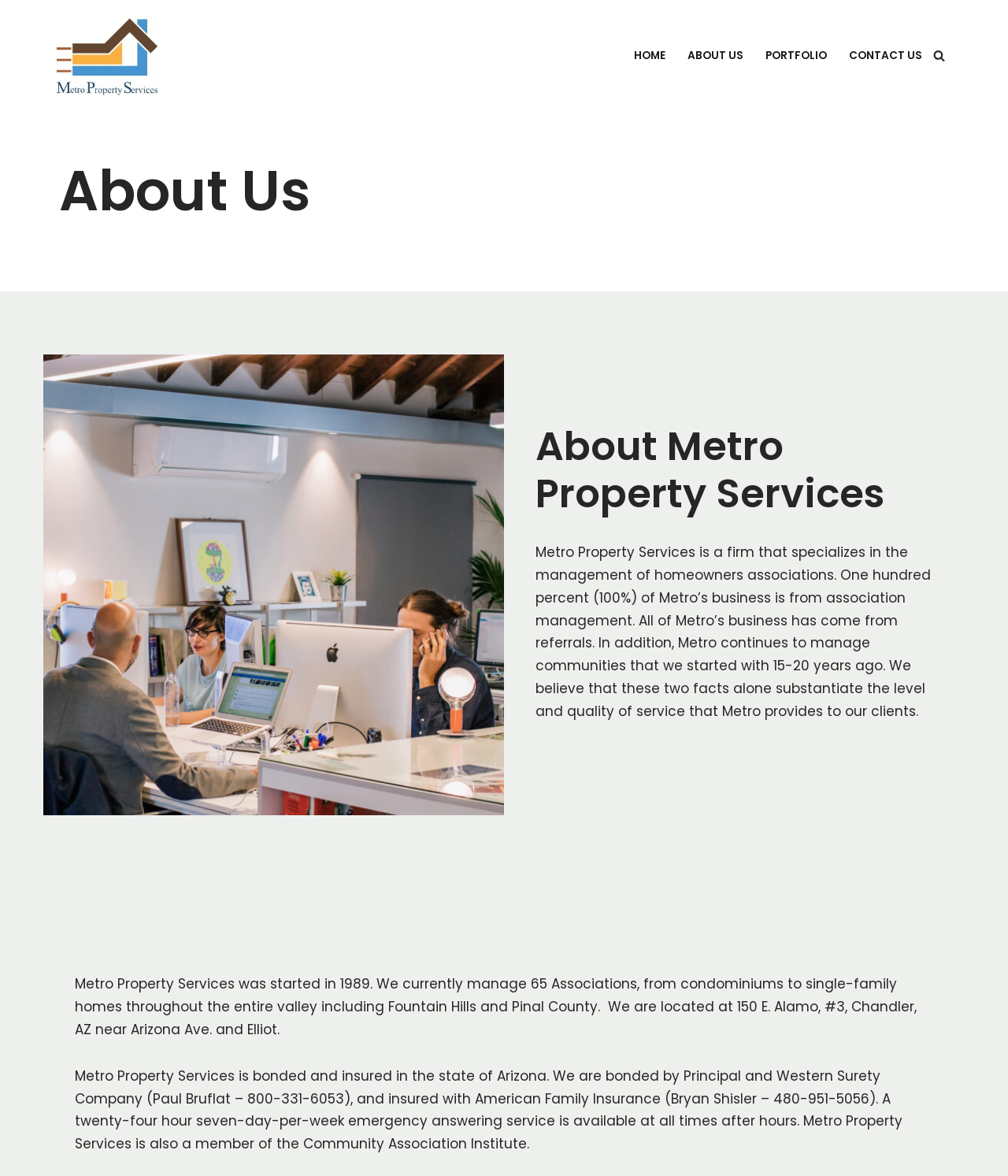What is the purpose of the twenty-four hour seven-day-per-week emergency answering service?
Look at the webpage screenshot and answer the question with a detailed explanation.

Based on the webpage content, specifically the StaticText element with the text 'A twenty-four hour seven-day-per-week emergency answering service is available at all times after hours.', it can be inferred that the purpose of the twenty-four hour seven-day-per-week emergency answering service is to handle emergencies that occur outside of regular business hours.